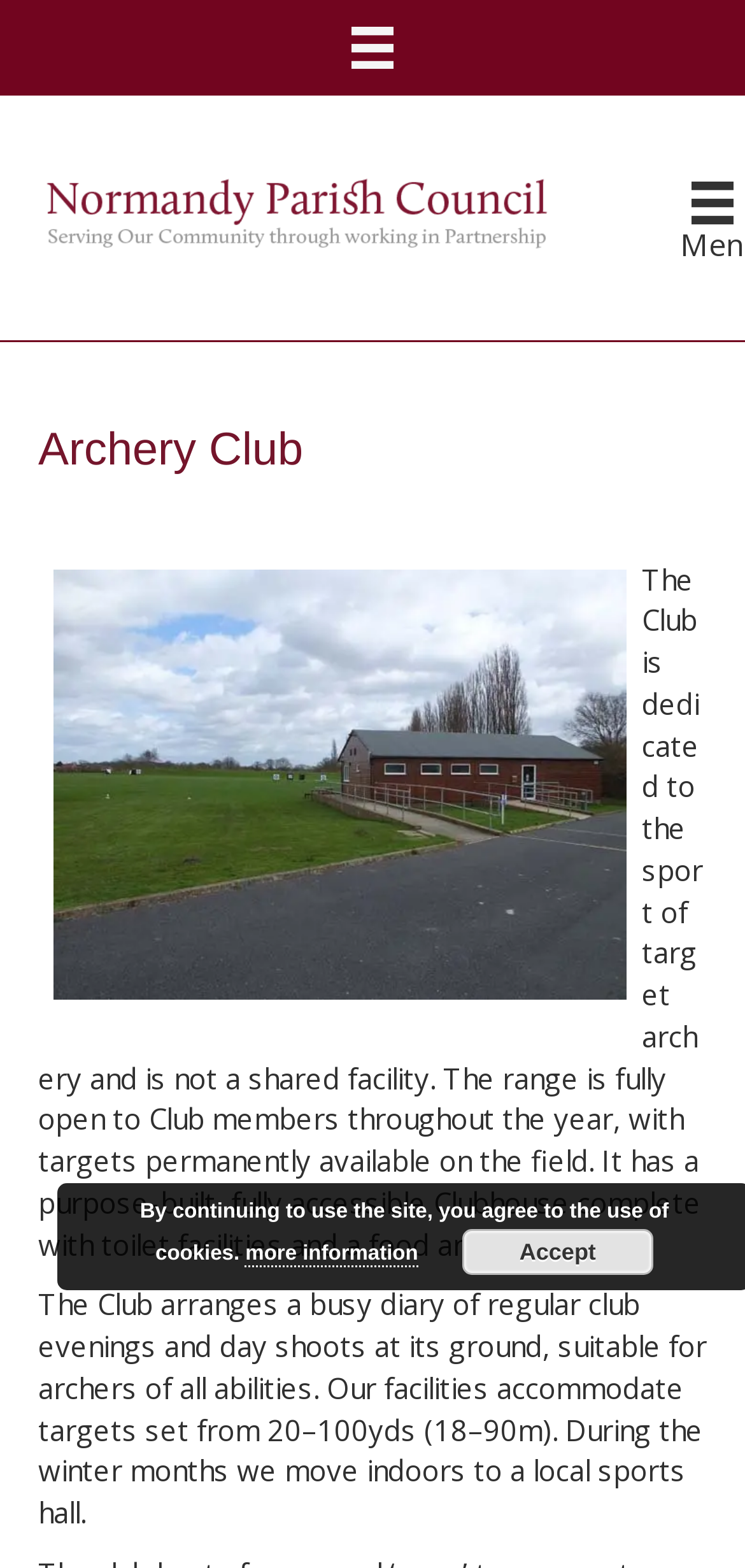Reply to the question below using a single word or brief phrase:
Where do they move during winter months?

local sports hall